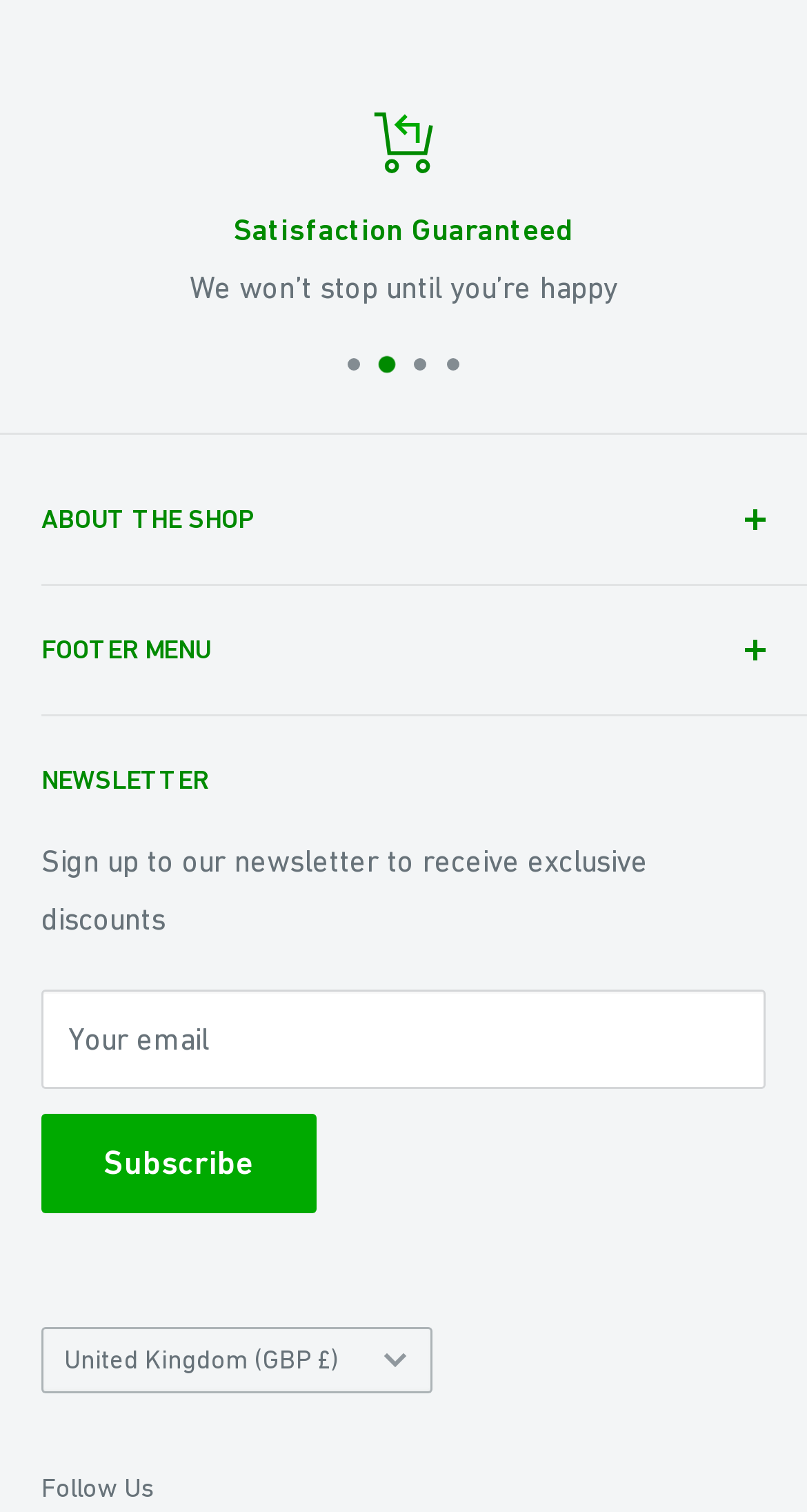Find the bounding box coordinates for the UI element whose description is: "Terms of Service". The coordinates should be four float numbers between 0 and 1, in the format [left, top, right, bottom].

[0.051, 0.631, 0.897, 0.673]